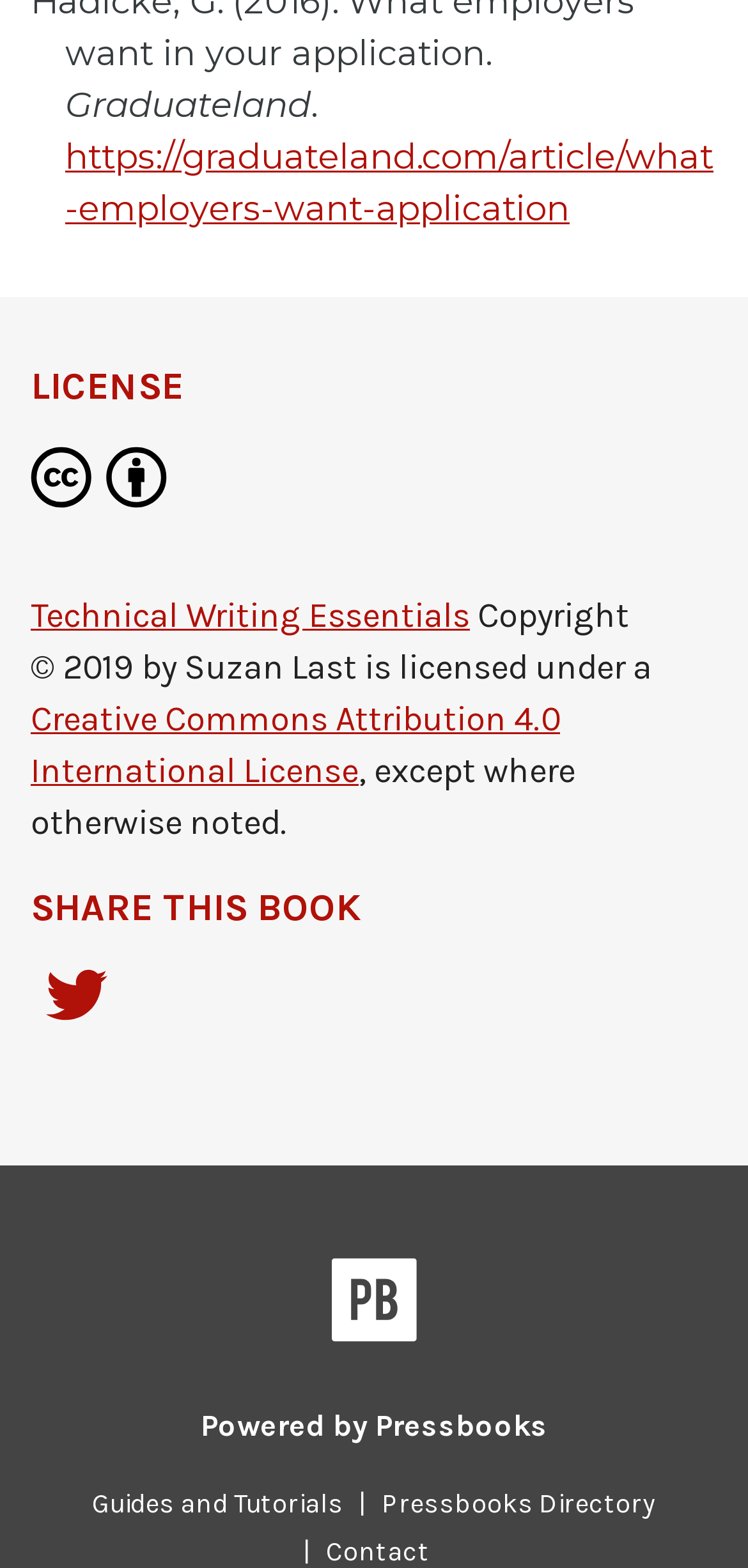How can I share this book on social media?
Look at the image and respond with a one-word or short-phrase answer.

Share on Twitter